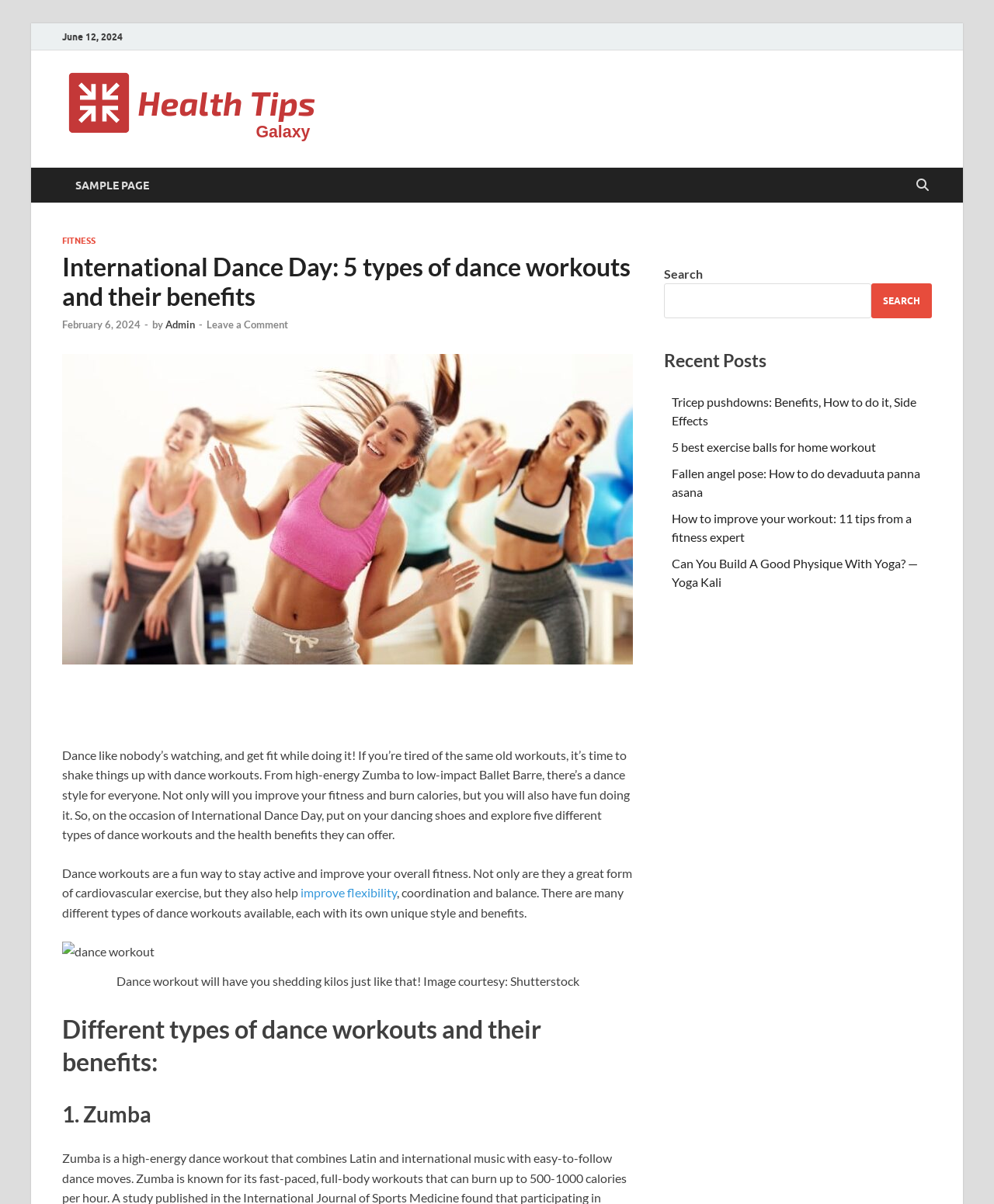Locate the bounding box coordinates of the element that should be clicked to execute the following instruction: "Read the article about 'Tricep pushdowns'".

[0.676, 0.327, 0.922, 0.355]